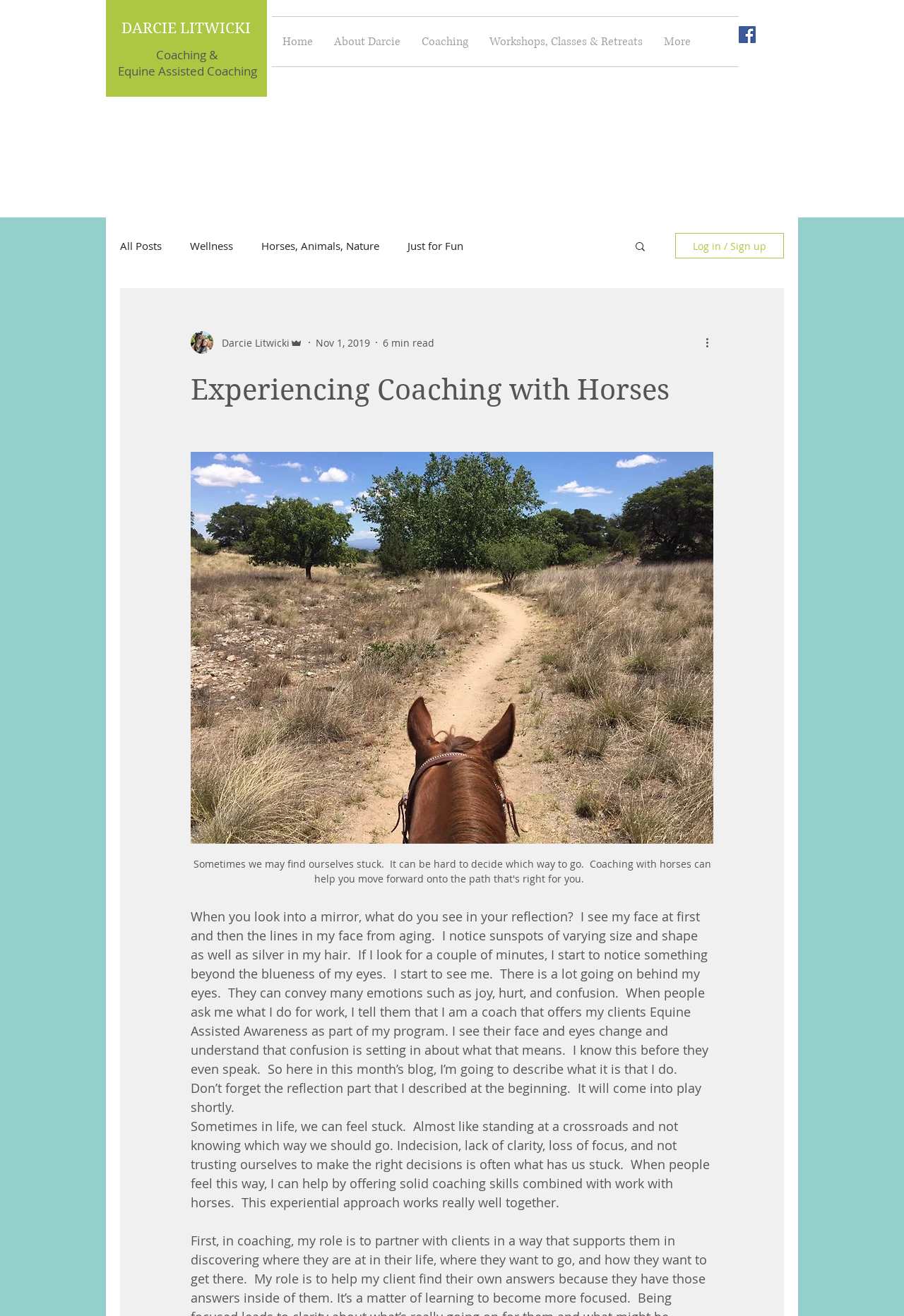Give the bounding box coordinates for this UI element: "Log in / Sign up". The coordinates should be four float numbers between 0 and 1, arranged as [left, top, right, bottom].

[0.747, 0.177, 0.867, 0.196]